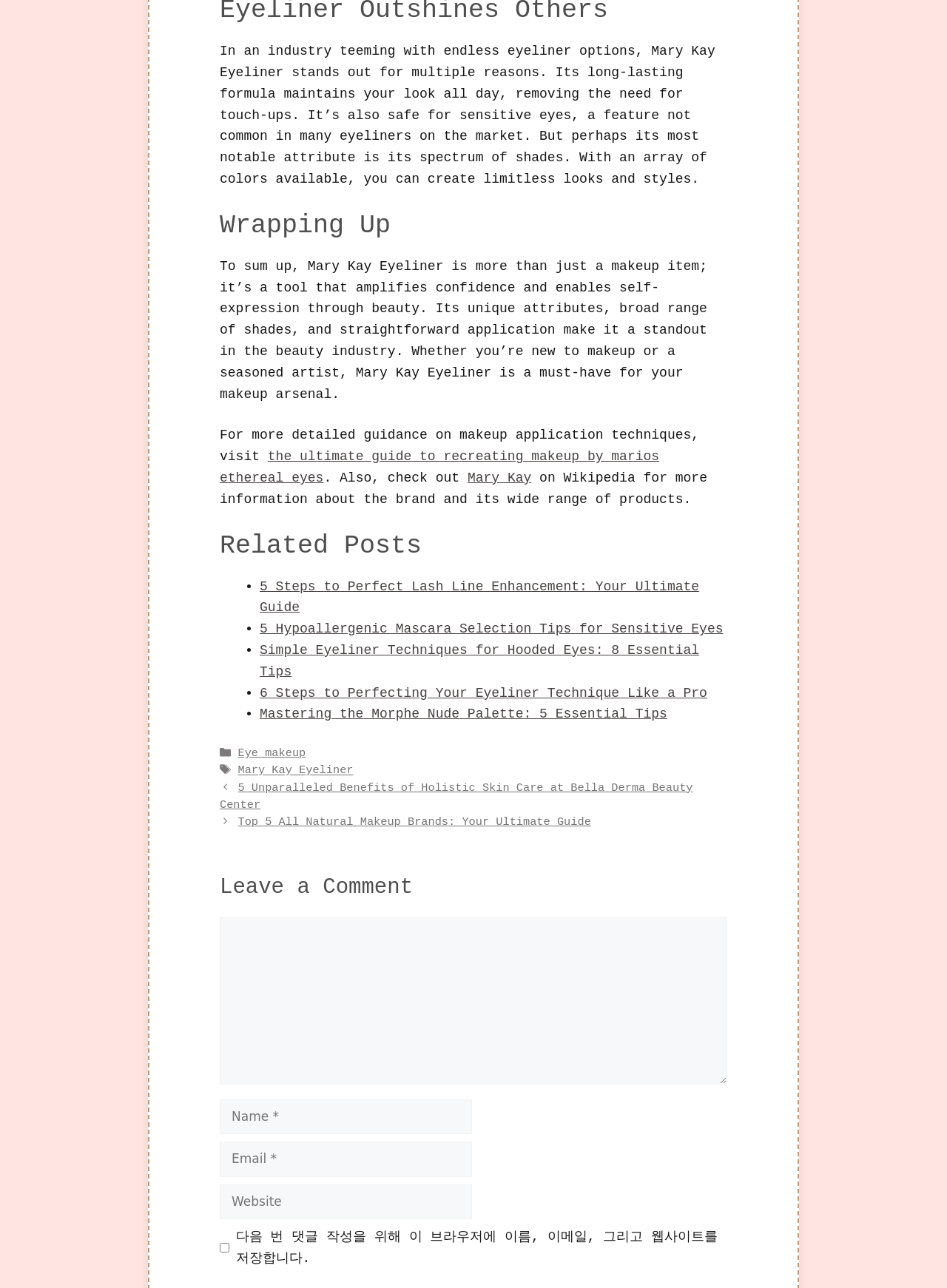Please find the bounding box coordinates for the clickable element needed to perform this instruction: "Leave a comment".

[0.232, 0.68, 0.768, 0.701]